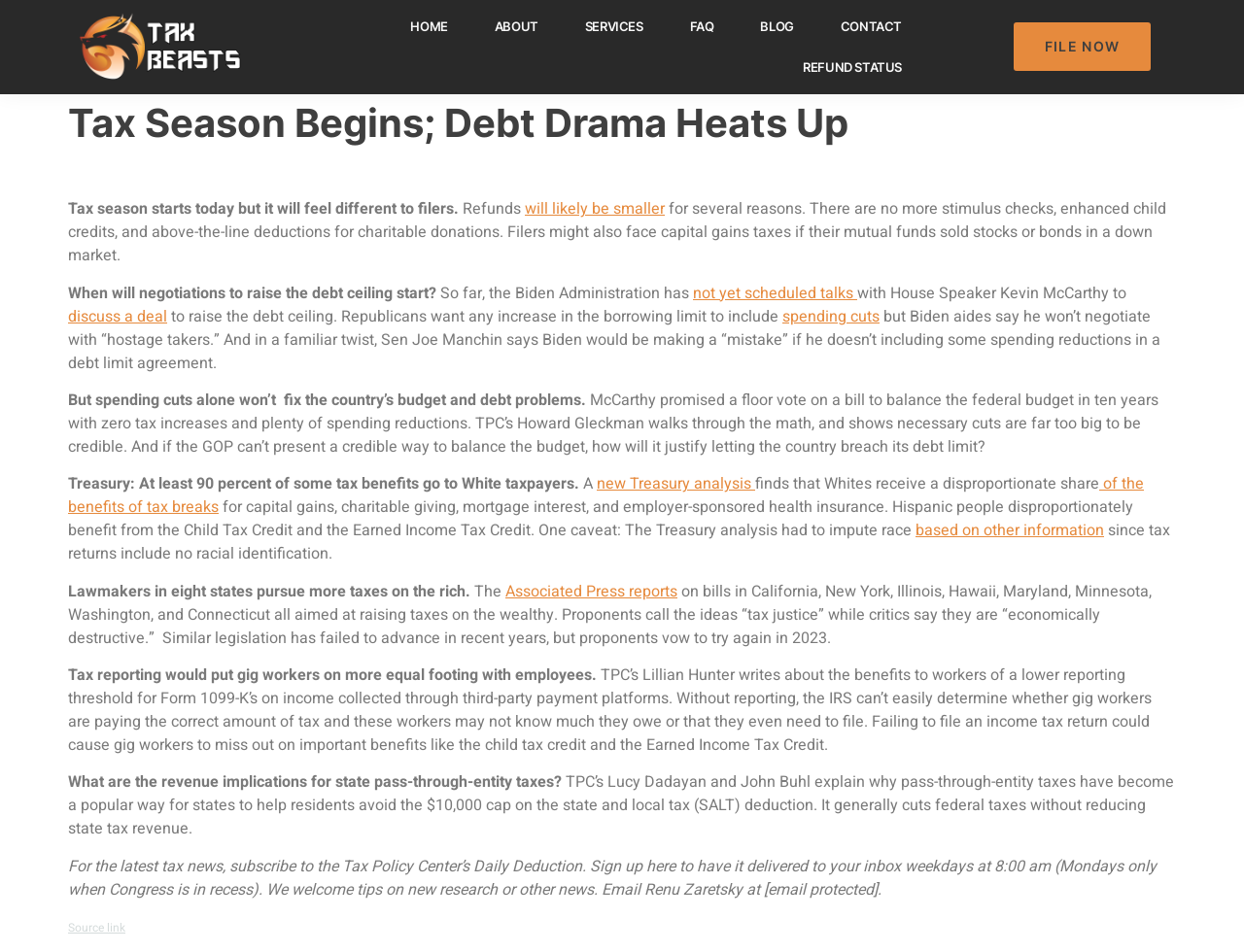Extract the main heading text from the webpage.

Tax Season Begins; Debt Drama Heats Up